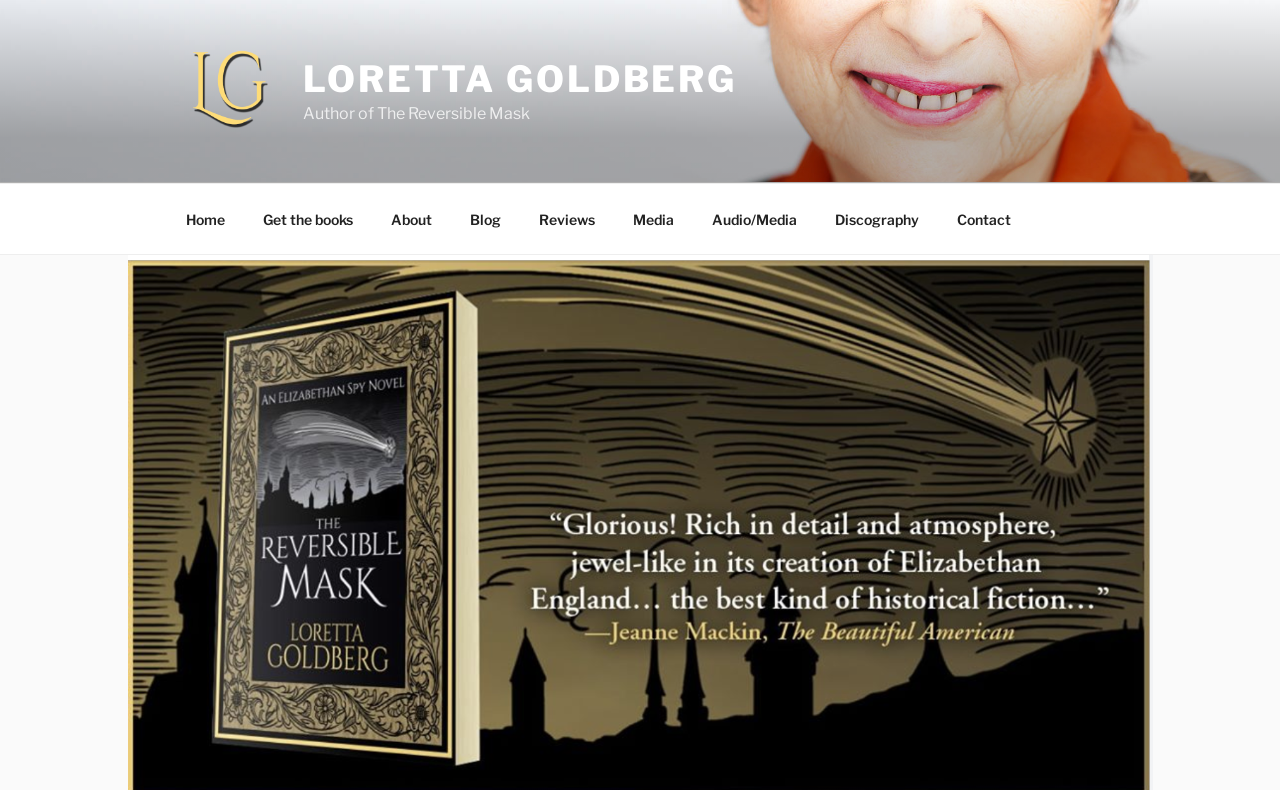Identify the bounding box for the UI element described as: "Loretta Goldberg". The coordinates should be four float numbers between 0 and 1, i.e., [left, top, right, bottom].

[0.237, 0.072, 0.576, 0.128]